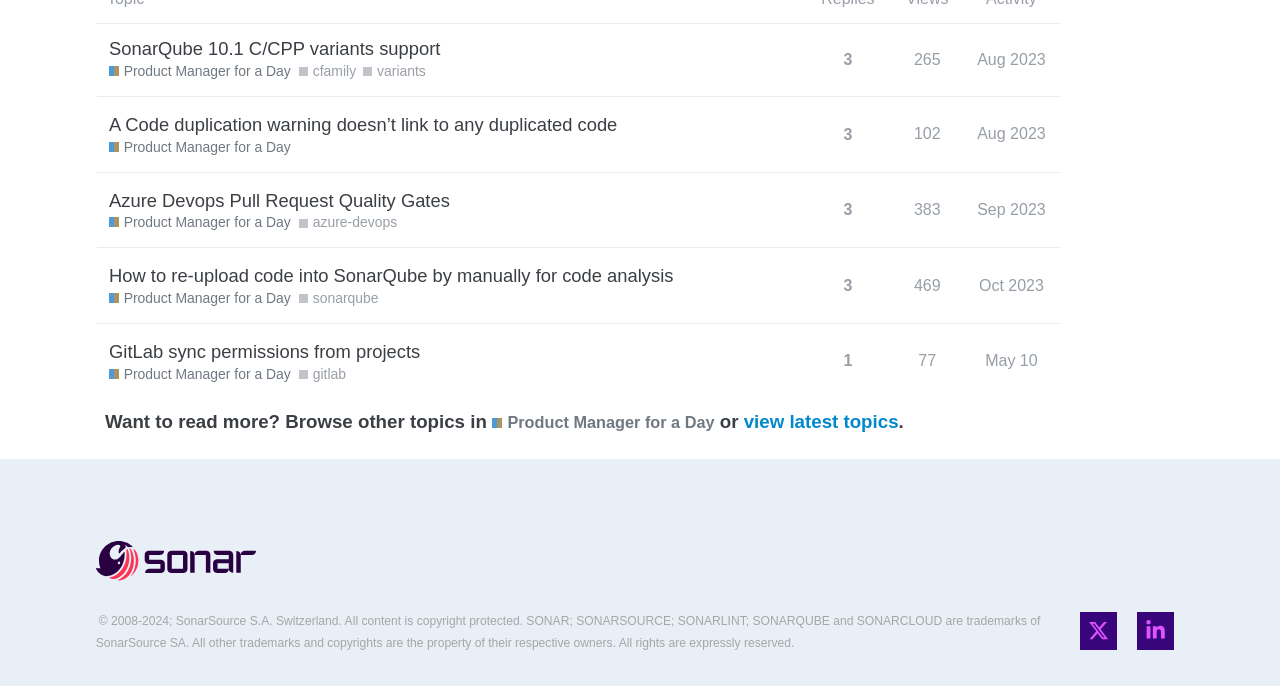Please predict the bounding box coordinates of the element's region where a click is necessary to complete the following instruction: "View latest topics". The coordinates should be represented by four float numbers between 0 and 1, i.e., [left, top, right, bottom].

[0.581, 0.599, 0.702, 0.629]